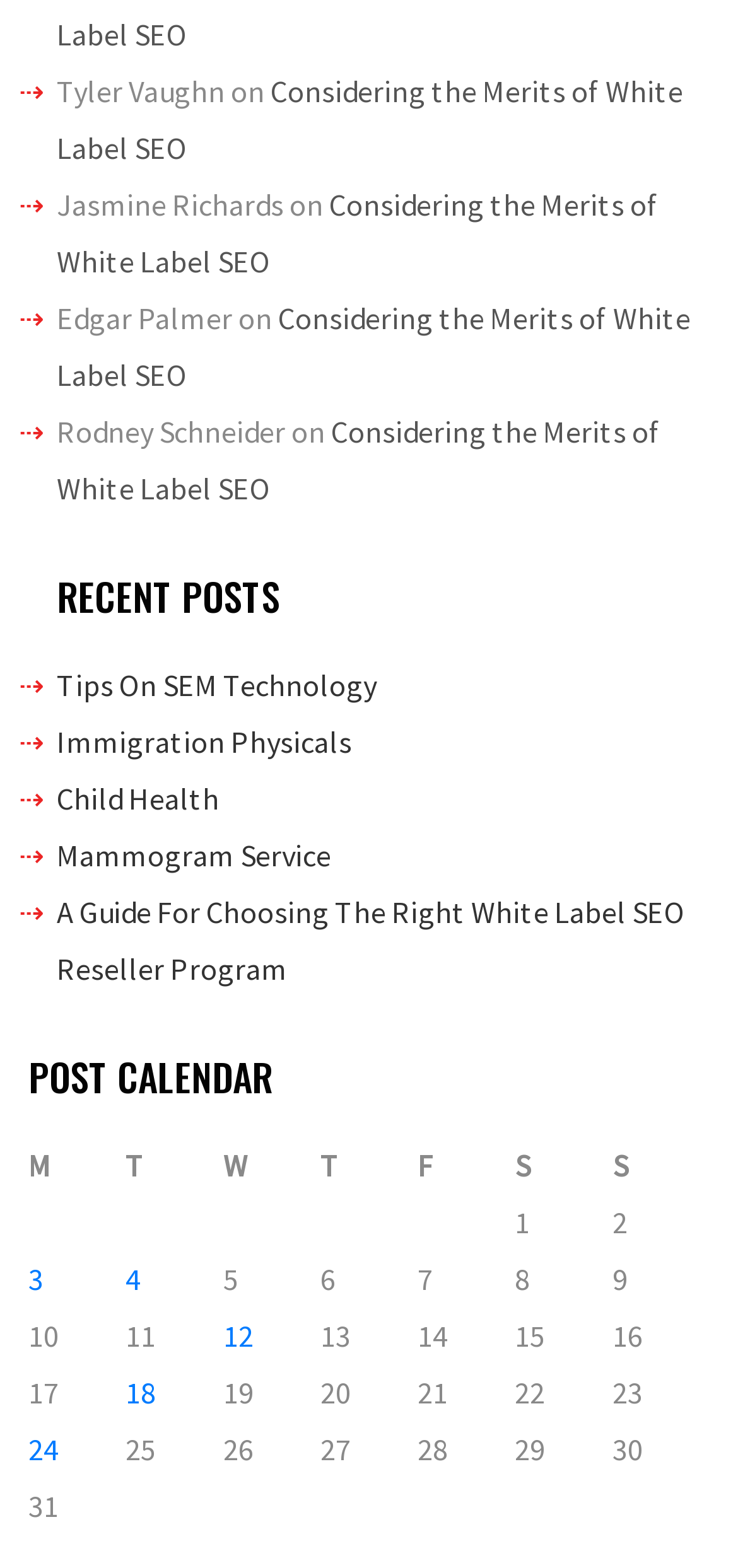Please identify the coordinates of the bounding box that should be clicked to fulfill this instruction: "click on 'Posts published on May 3, 2021'".

[0.038, 0.804, 0.059, 0.828]